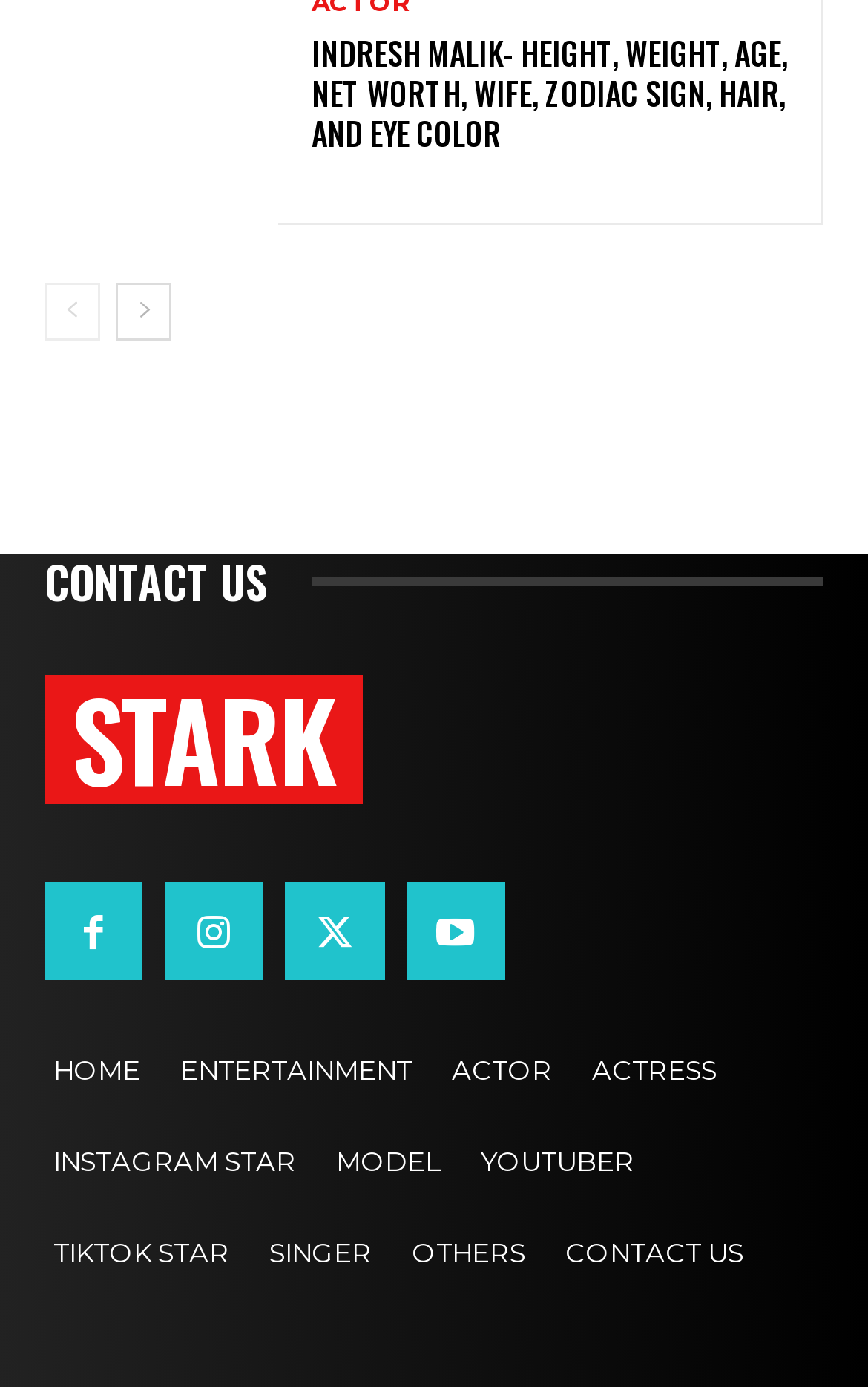Please specify the bounding box coordinates of the clickable region to carry out the following instruction: "View Indresh Malik's profile". The coordinates should be four float numbers between 0 and 1, in the format [left, top, right, bottom].

[0.359, 0.021, 0.908, 0.113]